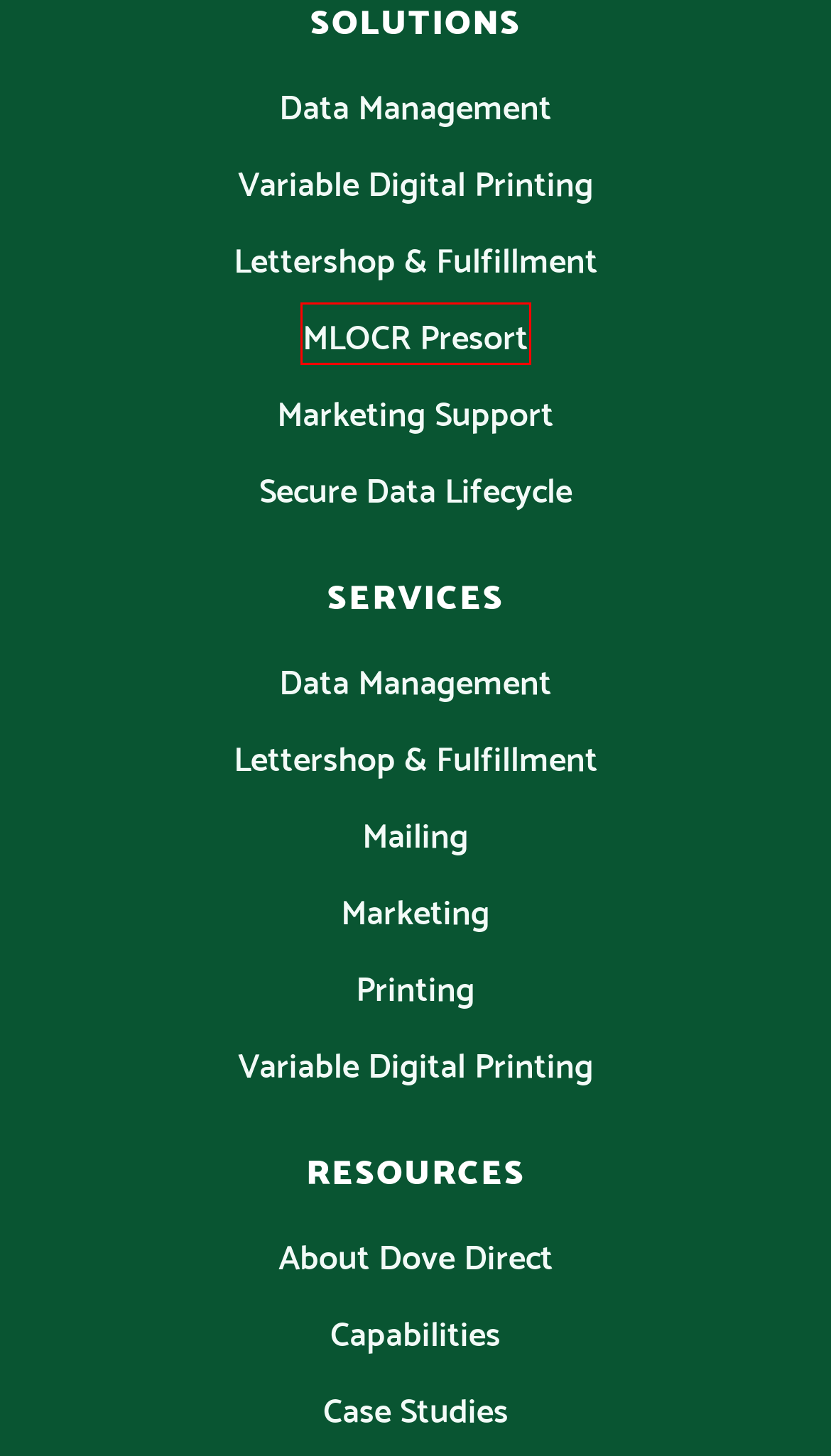You are provided with a screenshot of a webpage highlighting a UI element with a red bounding box. Choose the most suitable webpage description that matches the new page after clicking the element in the bounding box. Here are the candidates:
A. Lettershop and Fulfillment - Dove Direct
B. Secure Data Lifecycle Management - Dove Direct
C. Printing - Dove Direct
D. Data Management - Dove Direct
E. About Us - Dove Direct
F. Fully Automated MLOCR Presort Bureau - Dove Direct
G. Marketing Support - Dove Direct
H. Lettershop & Fulfillment - Dove Direct

F